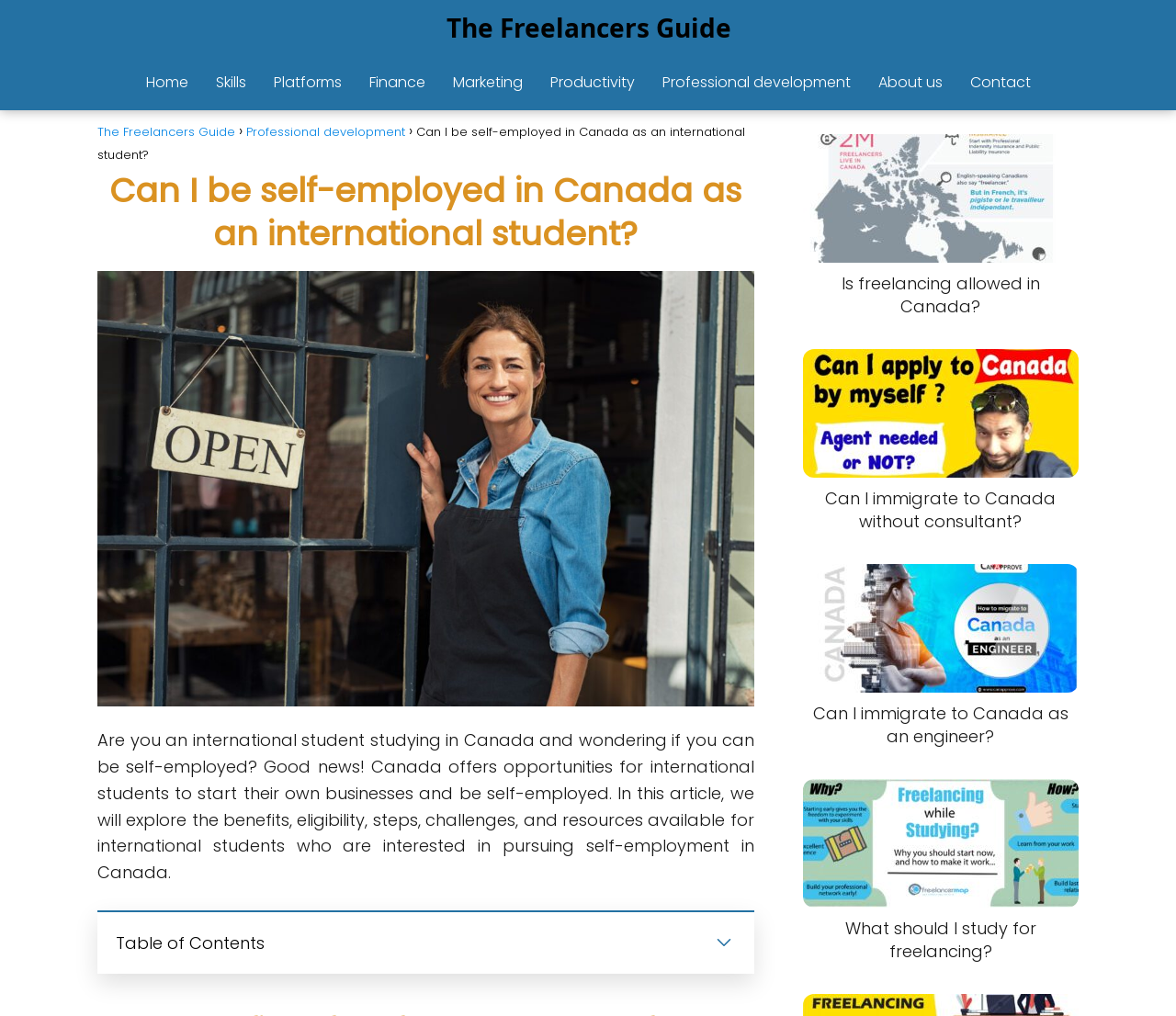Provide your answer in a single word or phrase: 
What is the main topic of this webpage?

Self-employment in Canada for international students